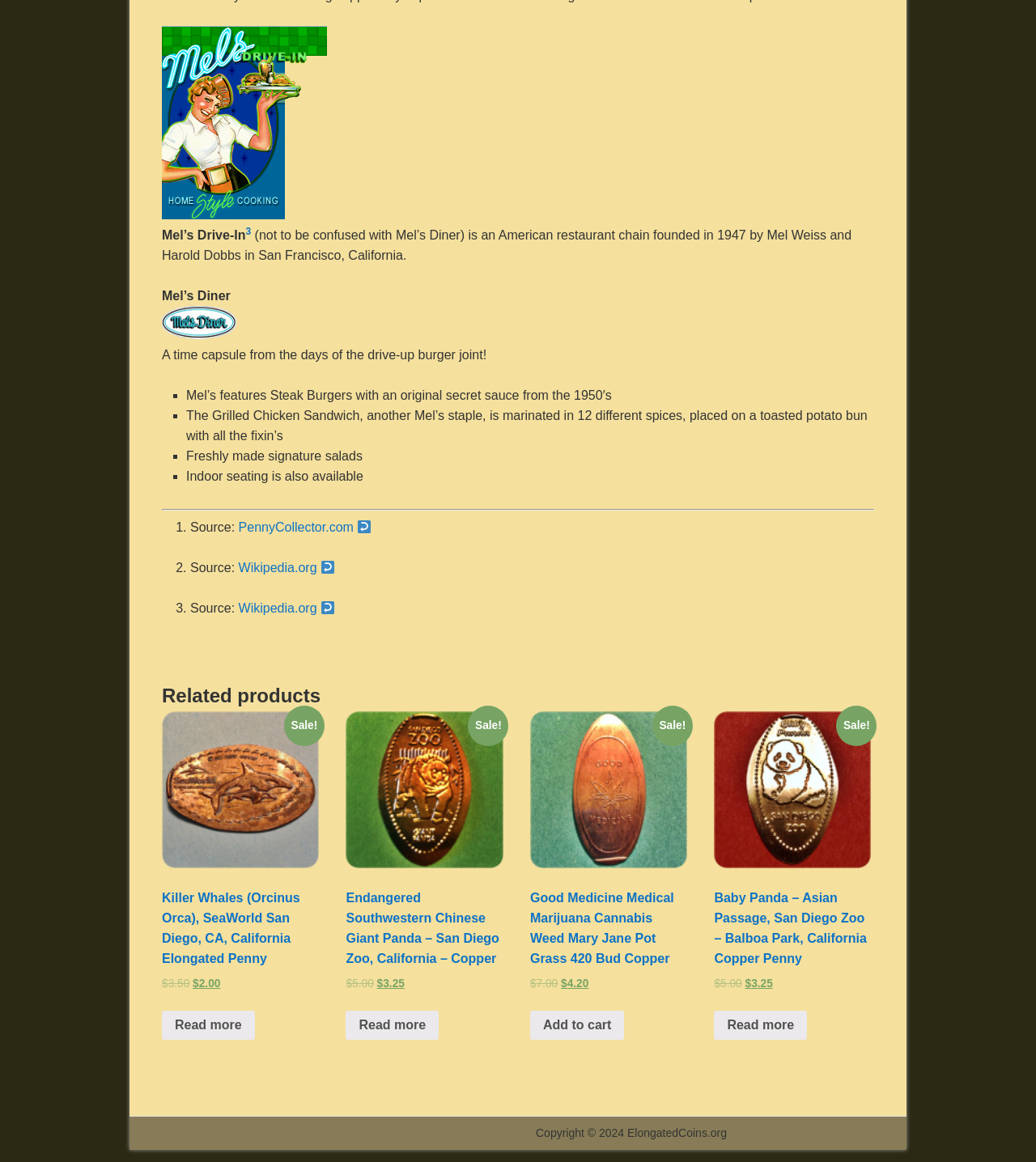What is Mel's Drive-In?
Please provide a single word or phrase as your answer based on the image.

American restaurant chain